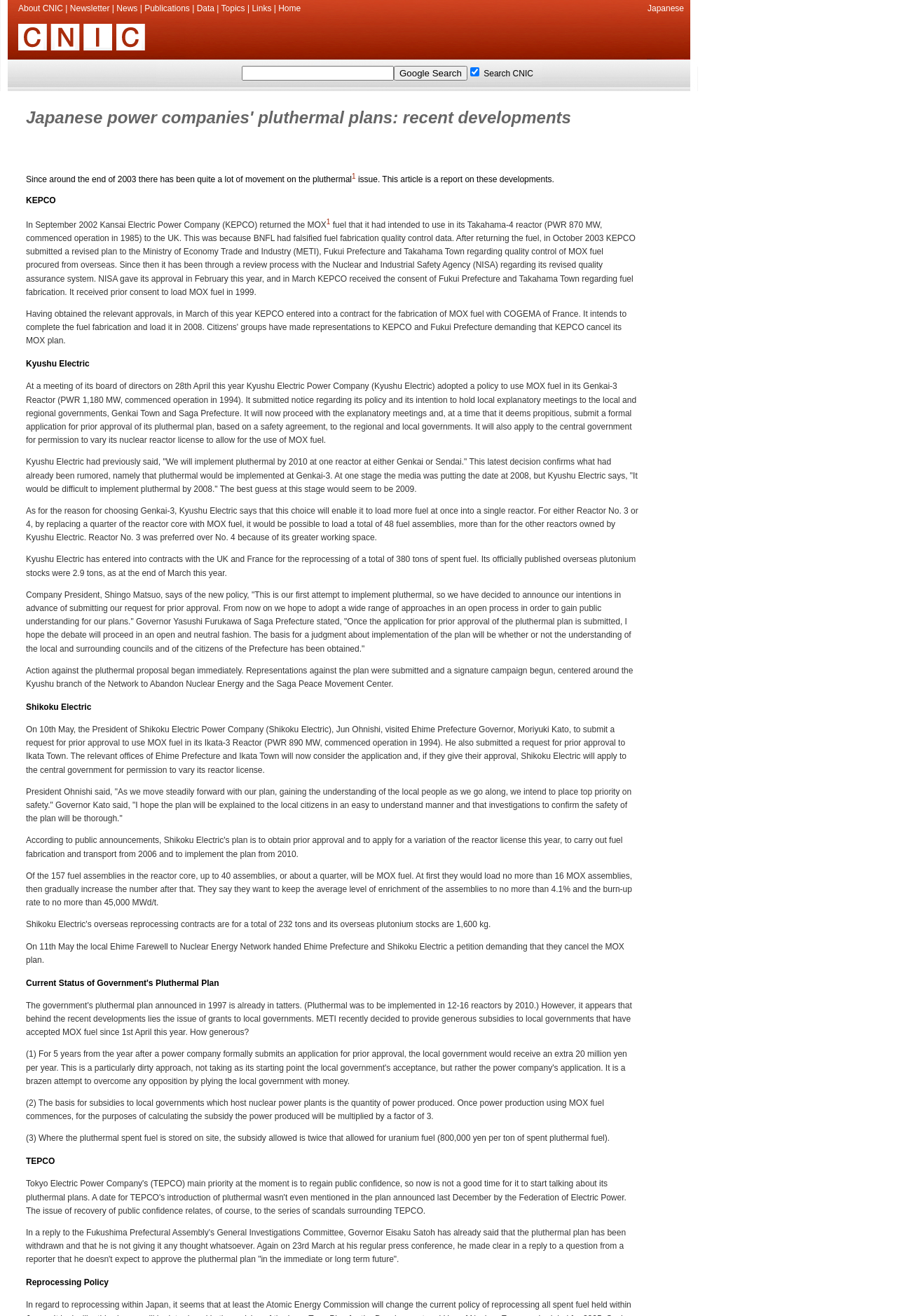Please find the bounding box for the following UI element description. Provide the coordinates in (top-left x, top-left y, bottom-right x, bottom-right y) format, with values between 0 and 1: Sponsor a Child

None